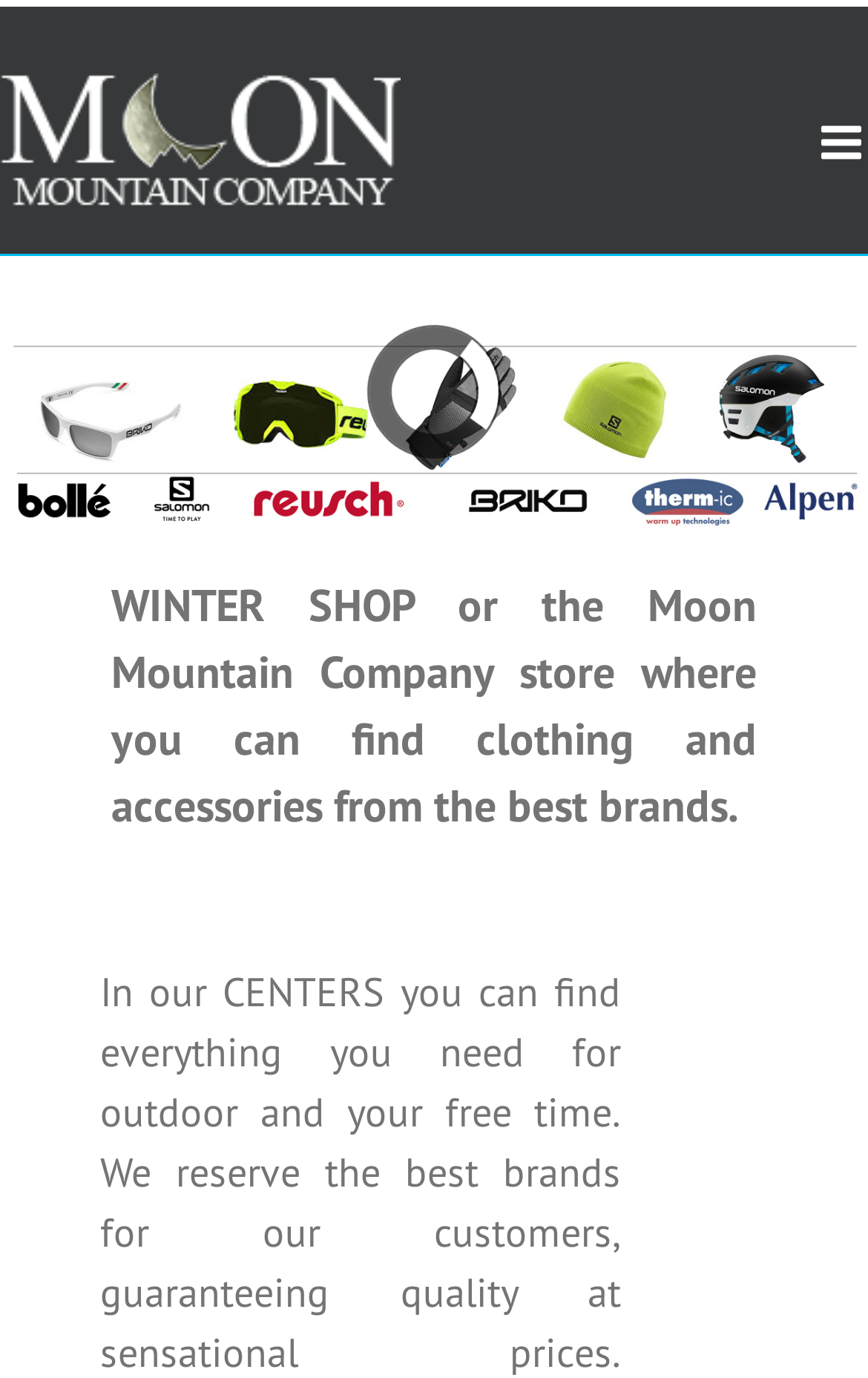What is the theme of the products sold in this store?
Using the information from the image, answer the question thoroughly.

The presence of the text 'THE BEST BRANDS FOR YOUR WINTER SPORTS' and the overall design of the webpage suggest that the products sold in this store are related to winter sports.